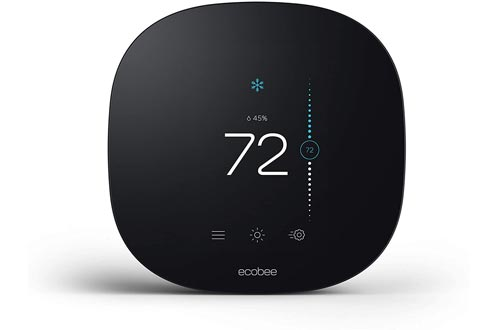Generate a detailed caption for the image.

The image depicts the Ecobee3 Lite Smart Thermostat, a sleek device designed for modern home automation. Featuring a low-profile design and a user-friendly interface, this thermostat displays the current temperature set at 72°F along with humidity indicators. The Ecobee3 Lite not only optimizes temperature control but also integrates seamlessly with various smartphones, tablets, and voice assistants, allowing users to adjust settings remotely. Its energy-saving capabilities provide significant savings on electricity bills, making it a practical choice for eco-conscious homeowners. Additionally, installation is hassle-free, compatible with most heating and cooling systems, including those that use a common C-wire. This model prioritizes comfort and efficiency, embodying advanced features that support a smart and automated living environment.